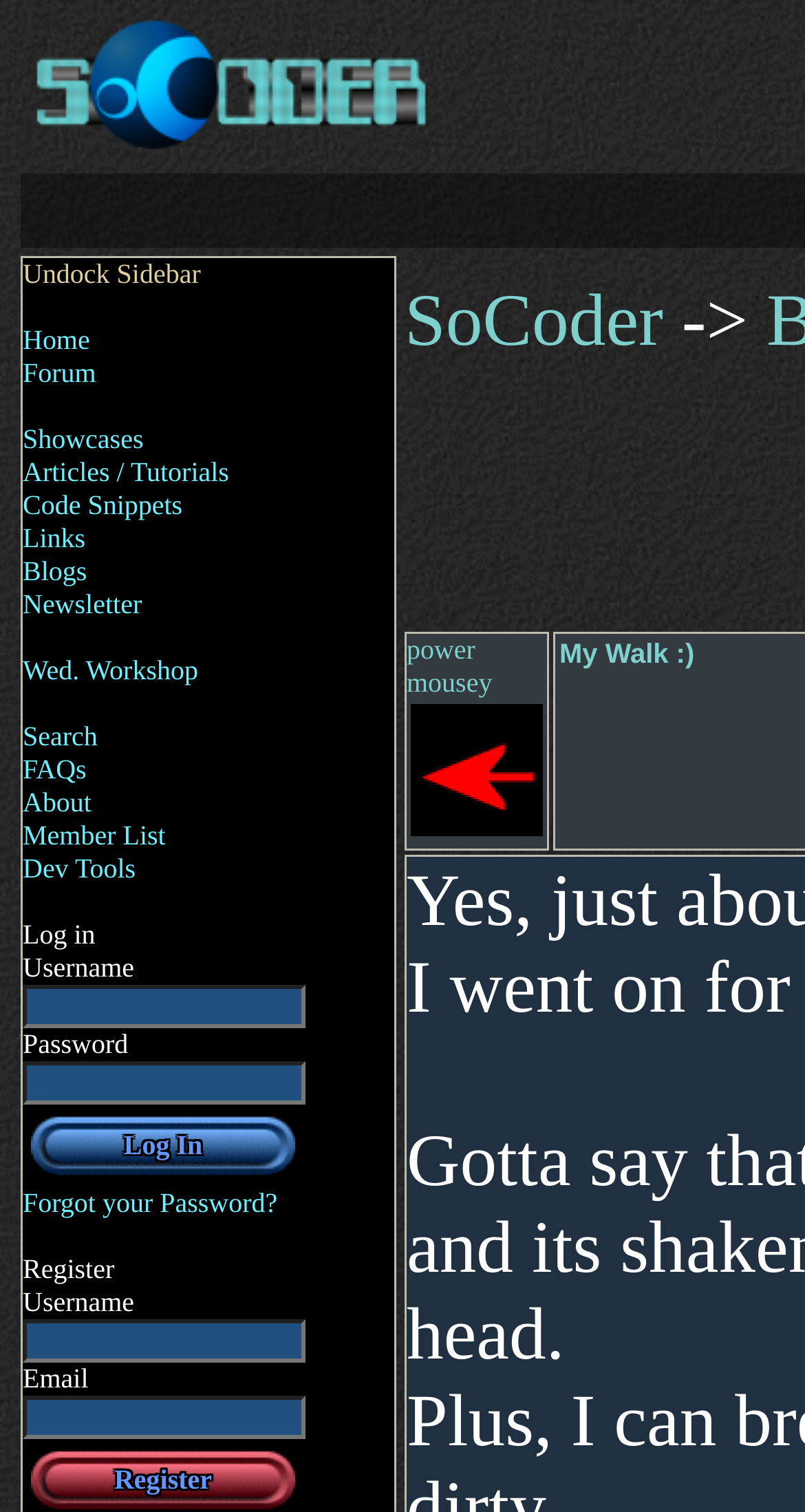Identify the bounding box coordinates of the part that should be clicked to carry out this instruction: "Search for something".

[0.028, 0.477, 0.121, 0.497]